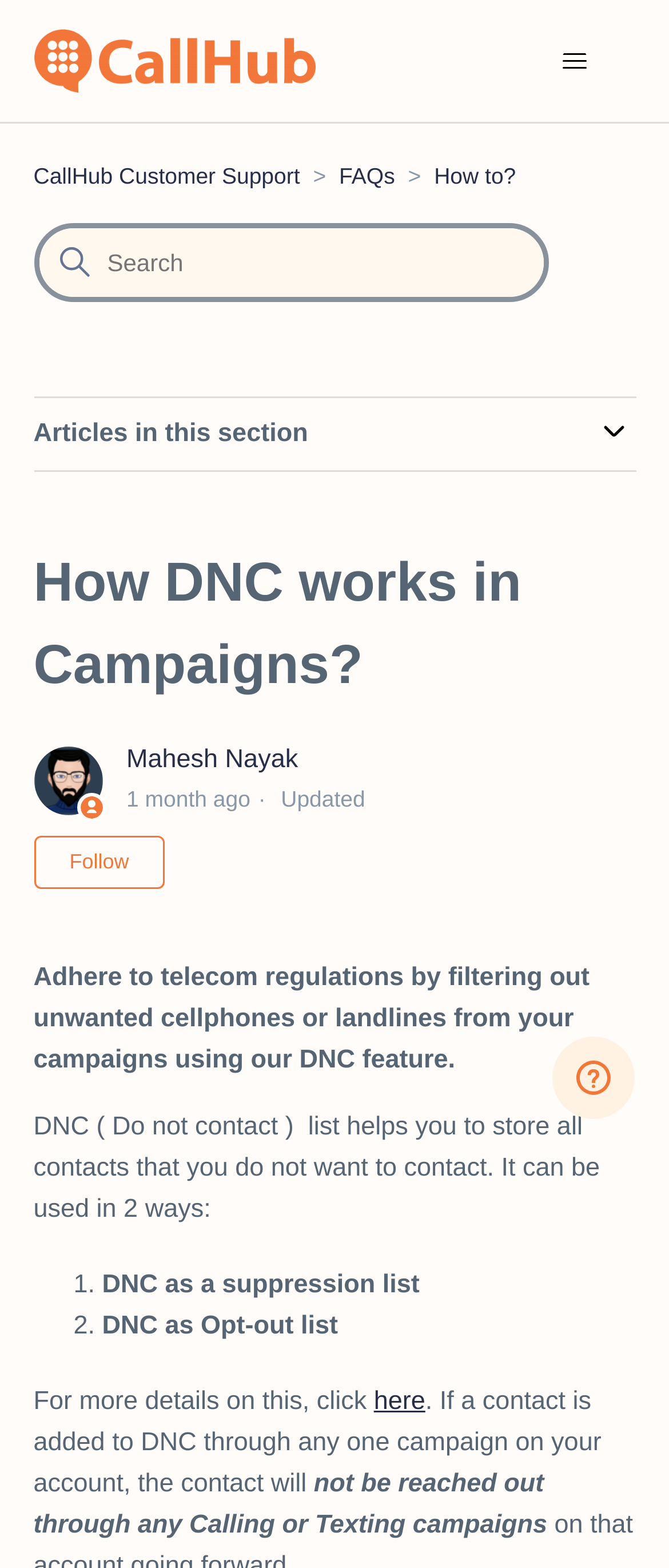Could you locate the bounding box coordinates for the section that should be clicked to accomplish this task: "Search for something".

[0.058, 0.145, 0.812, 0.189]